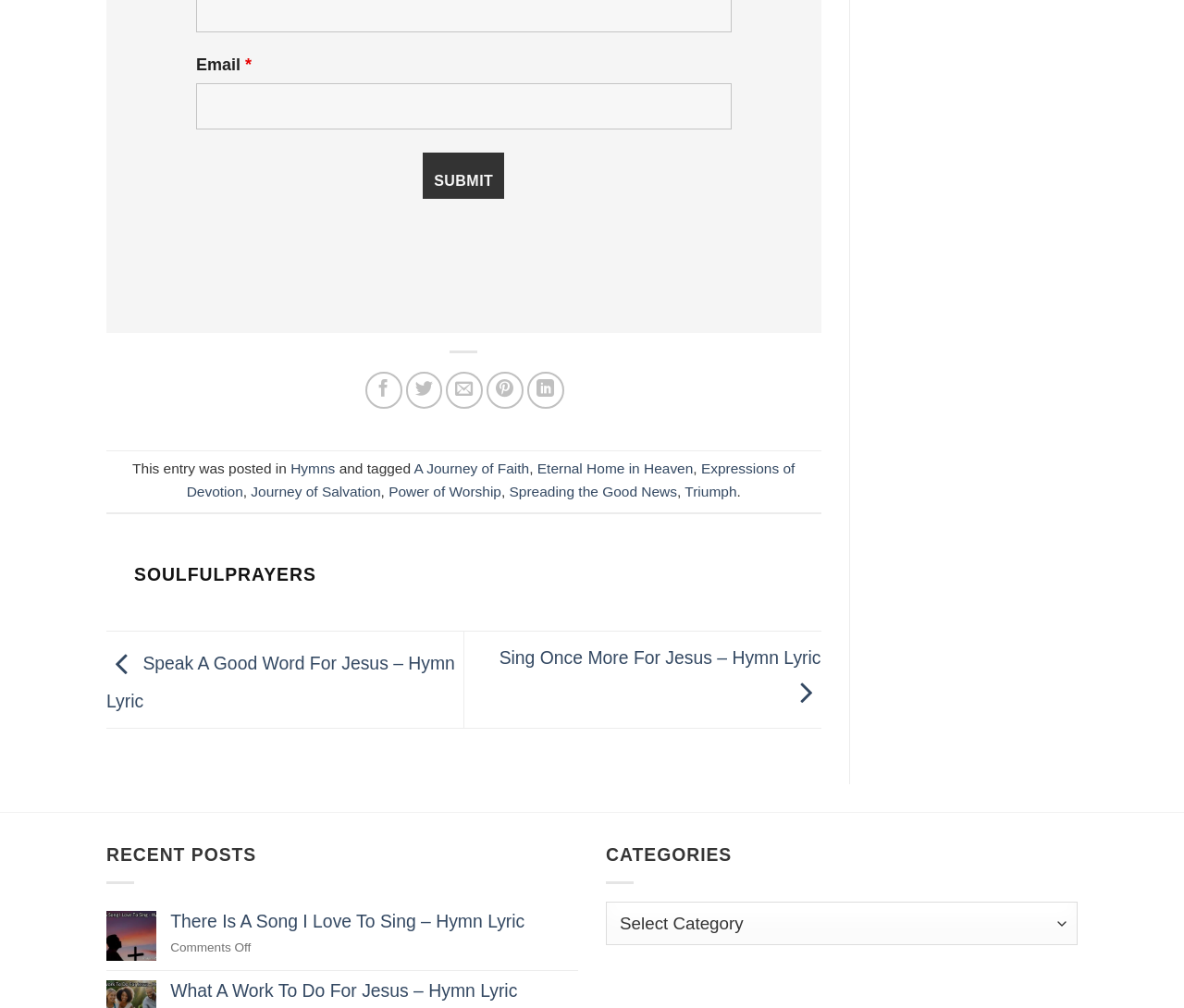Locate the bounding box coordinates of the item that should be clicked to fulfill the instruction: "Enter email address".

[0.166, 0.082, 0.618, 0.128]